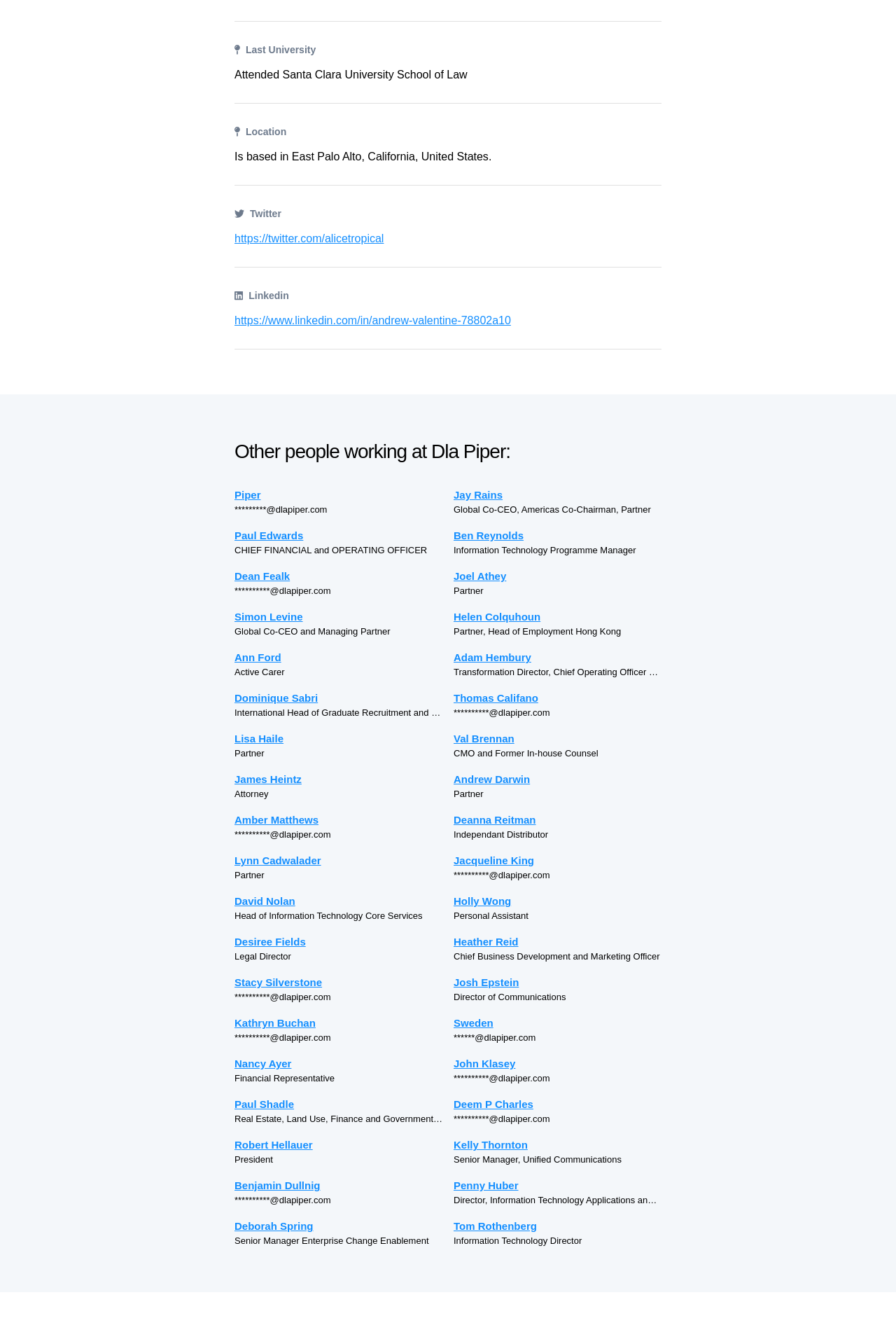Determine the bounding box coordinates for the UI element with the following description: "Terms & Conditions". The coordinates should be four float numbers between 0 and 1, represented as [left, top, right, bottom].

None